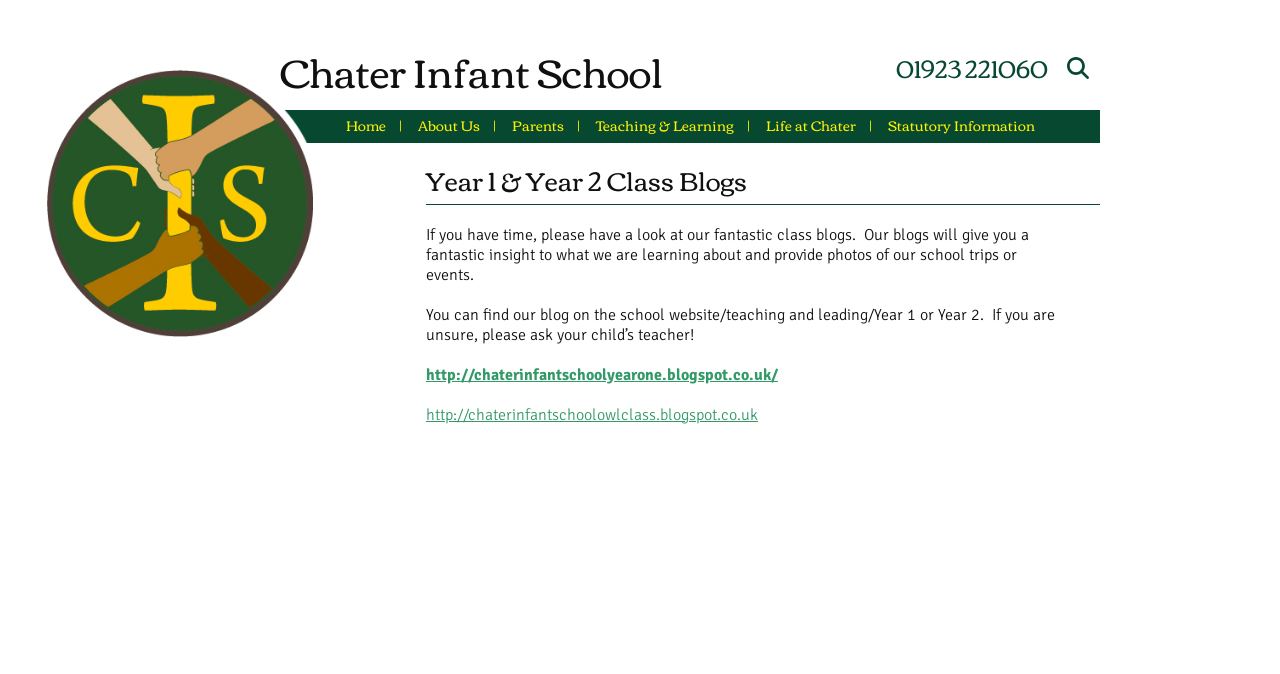Determine and generate the text content of the webpage's headline.

Chater Infant School